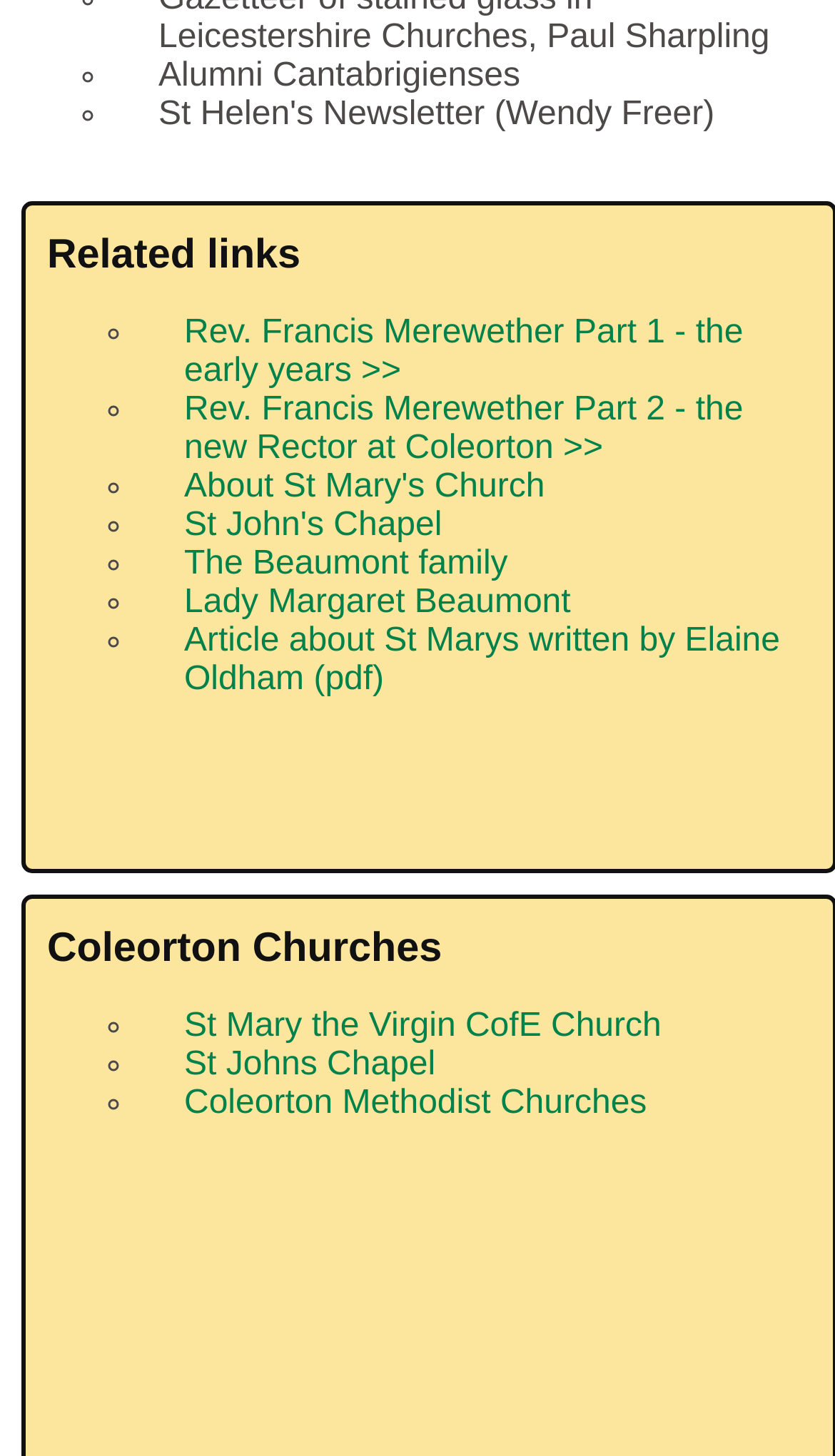What is the first link under 'Related links'?
Please give a well-detailed answer to the question.

I looked at the links under the 'Related links' heading and found that the first link is 'Rev. Francis Merewether Part 1 - the early years >>'.